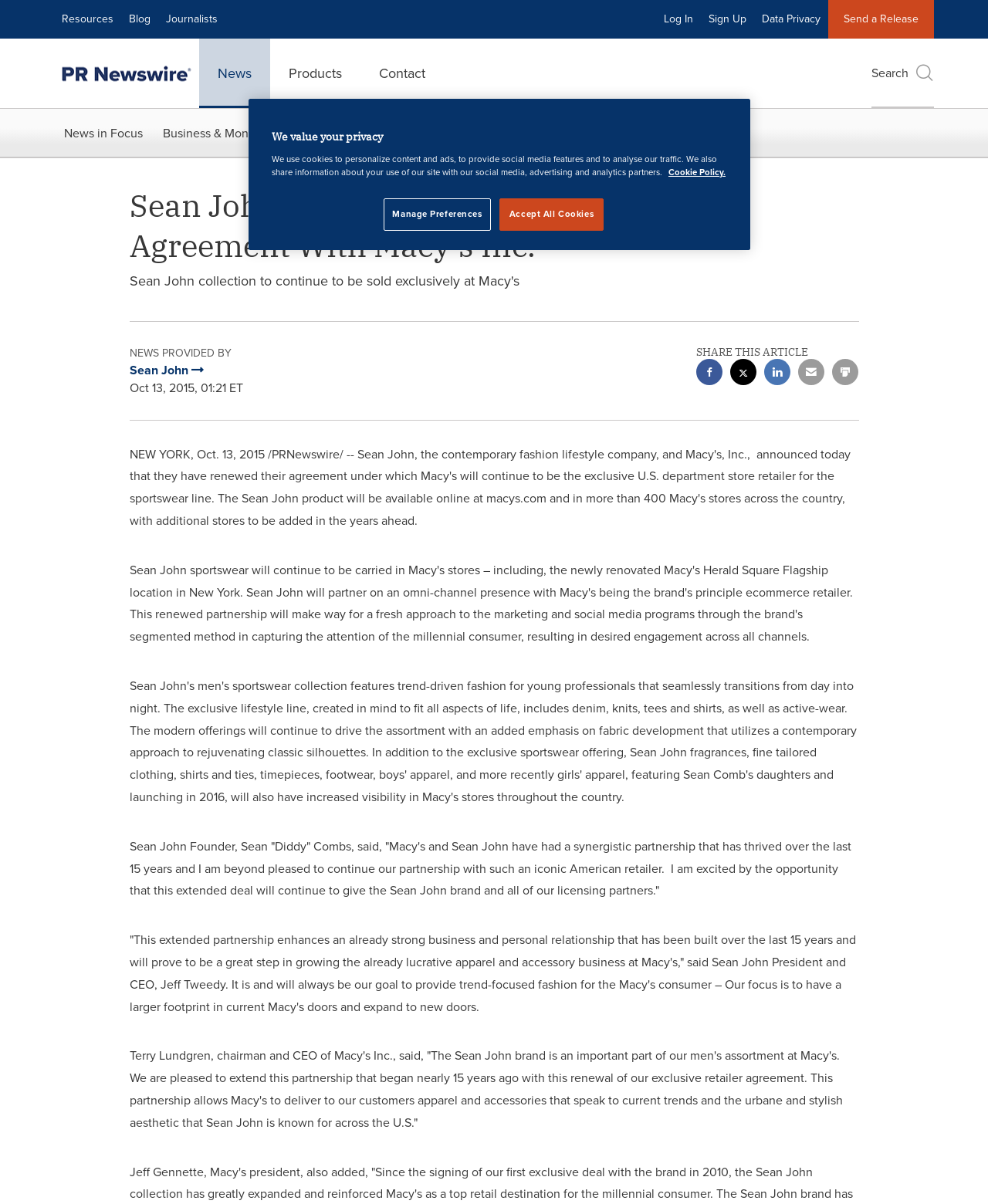Provide a thorough description of the webpage you see.

The webpage is about Sean John, a contemporary fashion lifestyle company, renewing its exclusive agreement with Macy's Inc. The page has a navigation menu at the top with links to "Resources", "Blog", "Journalists", "Log In", "Sign Up", "Data Privacy", and "Send a Release". Below the navigation menu, there is a secondary navigation menu with links to "Cision PR Newswire", "News", "Products", "Contact", and a "Search" button.

The main content of the page is divided into two sections. The top section has a header with the title "Sean John Sportswear To Renew Exclusive Agreement With Macy's Inc." and a separator line below it. Below the separator line, there is a news article with a heading "NEWS PROVIDED BY" and a date "Oct 13, 2015, 01:21 ET". The article has a share button with links to Facebook, Twitter, LinkedIn, and email.

The main content of the article is a press release about Sean John and Macy's Inc. renewing their exclusive agreement. The article quotes Sean John Founder, Sean "Diddy" Combs, and Sean John President and CEO, Jeff Tweedy, as well as Terry Lundgren, chairman and CEO of Macy's Inc.

At the bottom of the page, there is a cookie banner with a heading "We value your privacy" and a message about the use of cookies on the website. The banner has buttons to "Accept All Cookies" and "Manage Preferences".